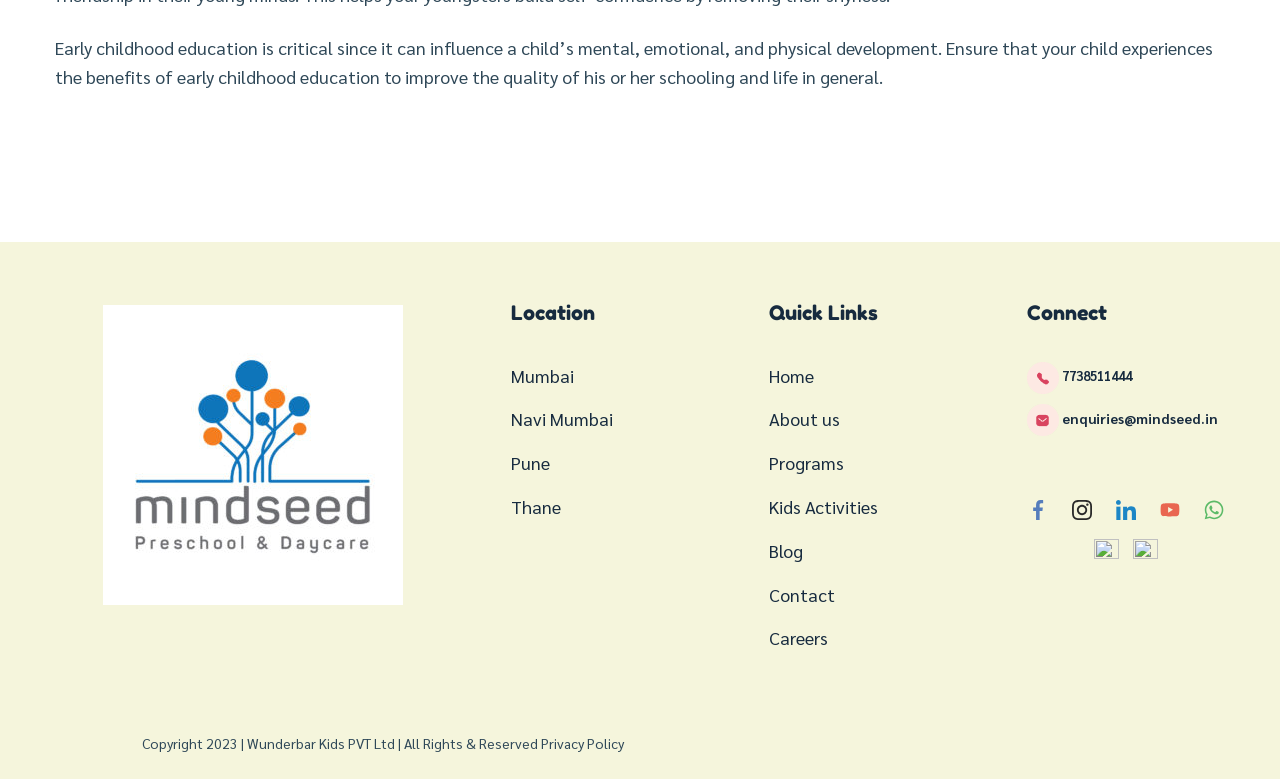Using the description "Kids Activities", predict the bounding box of the relevant HTML element.

[0.601, 0.635, 0.686, 0.665]